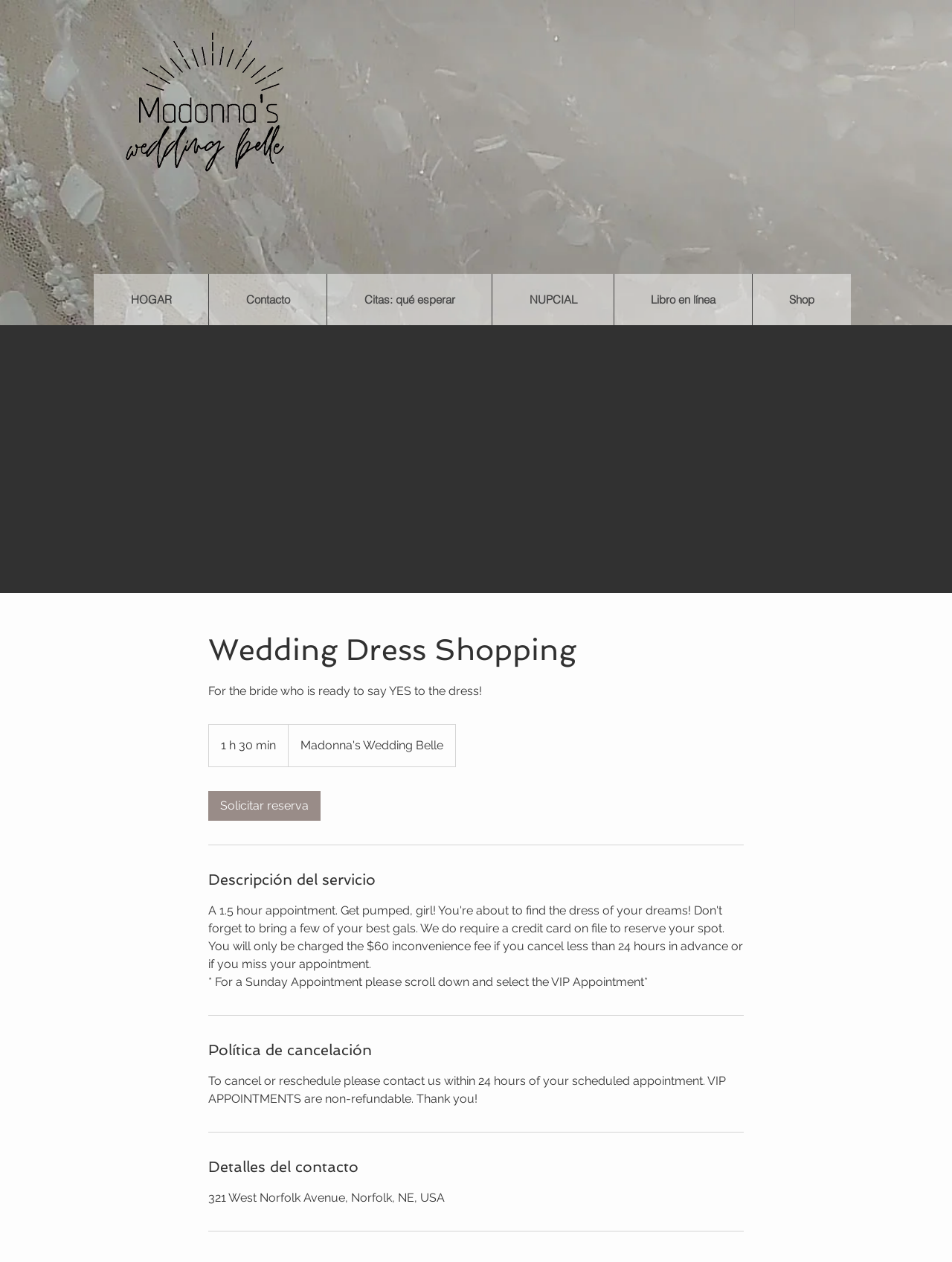Could you please study the image and provide a detailed answer to the question:
What is the address of the wedding dress shop?

The address of the wedding dress shop can be found in the section titled 'Detalles del contacto'. It lists the address as 321 West Norfolk Avenue, Norfolk, NE, USA.